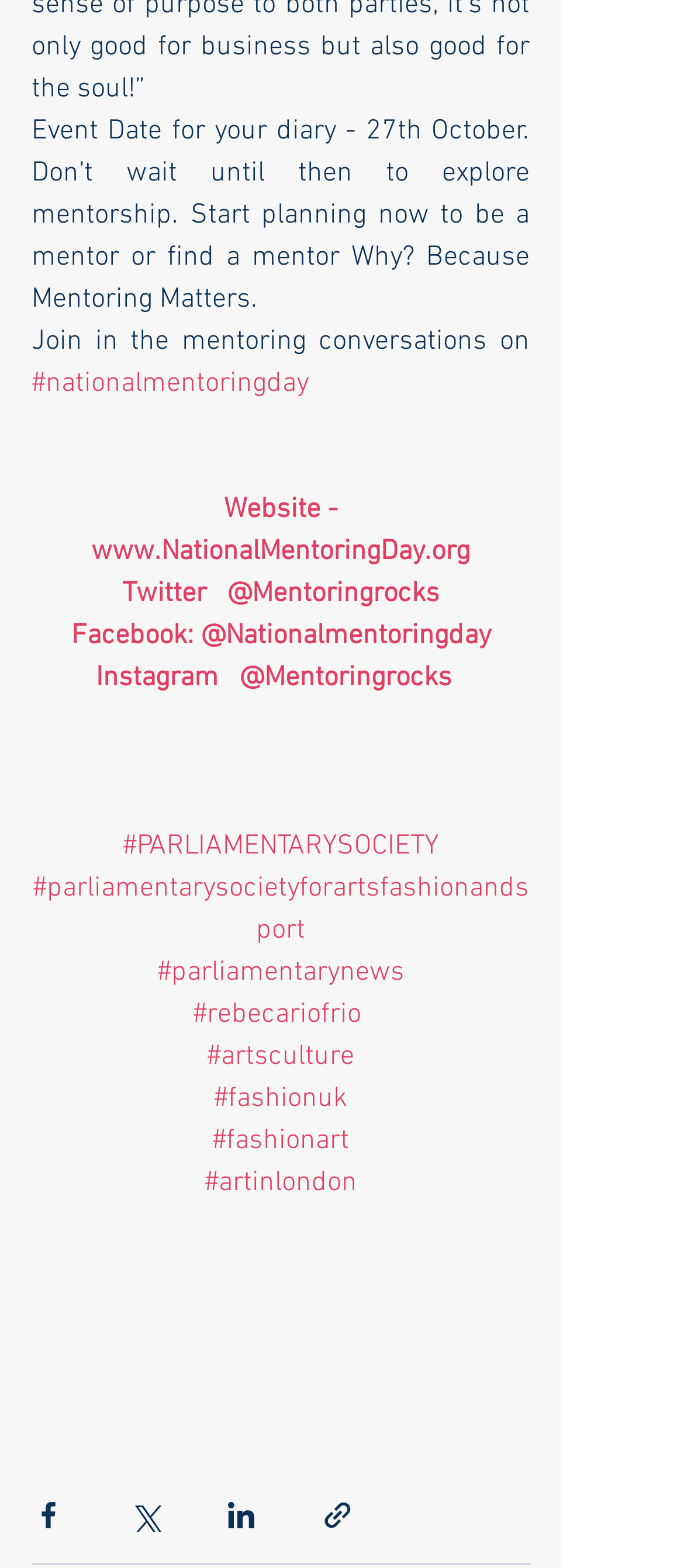Please identify the bounding box coordinates of the region to click in order to complete the task: "Explore #parliamentarysocietyforartsfashionandsport". The coordinates must be four float numbers between 0 and 1, specified as [left, top, right, bottom].

[0.047, 0.555, 0.773, 0.605]